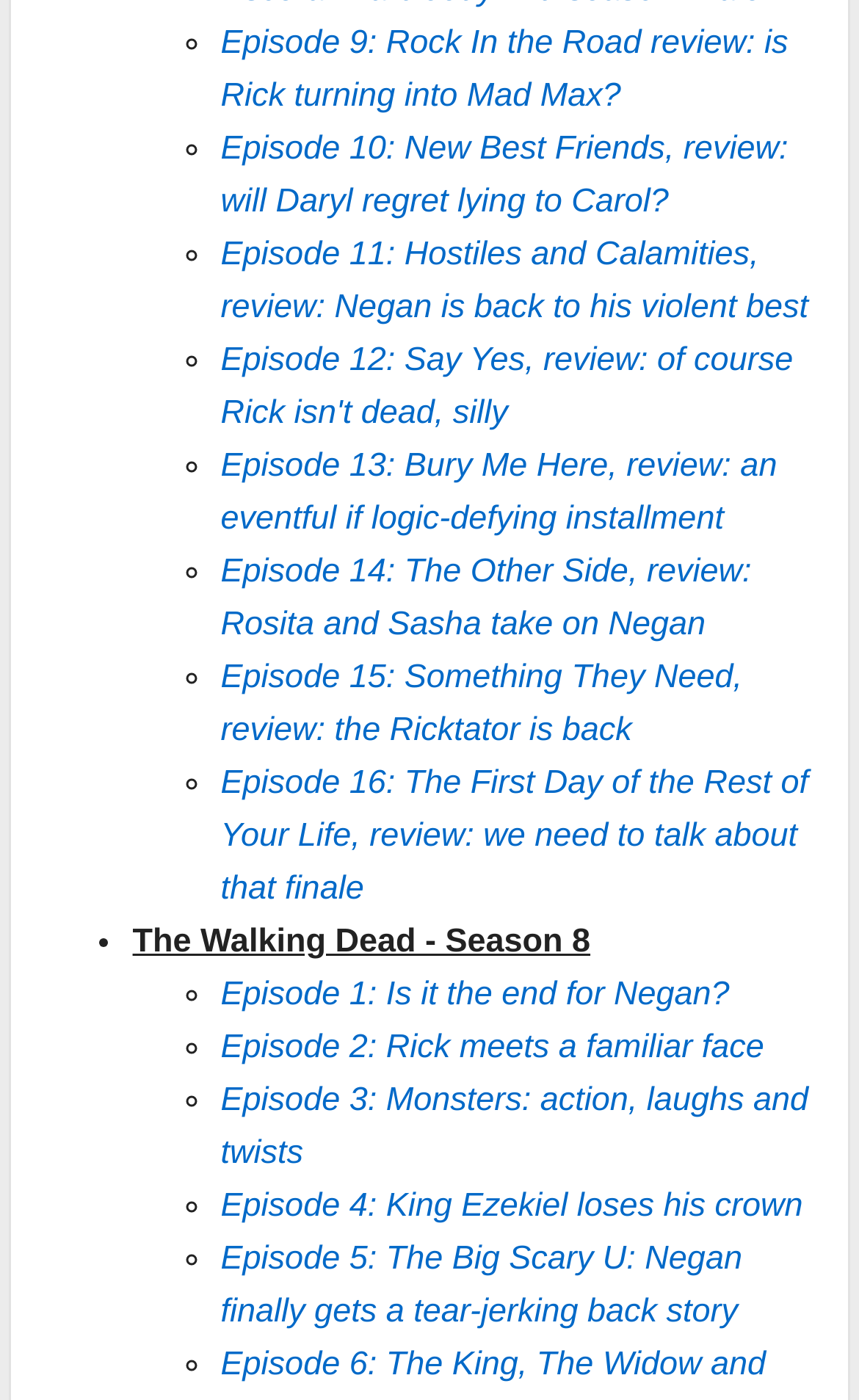Please give a one-word or short phrase response to the following question: 
What is the title of the season that comes after Season 7?

Season 8